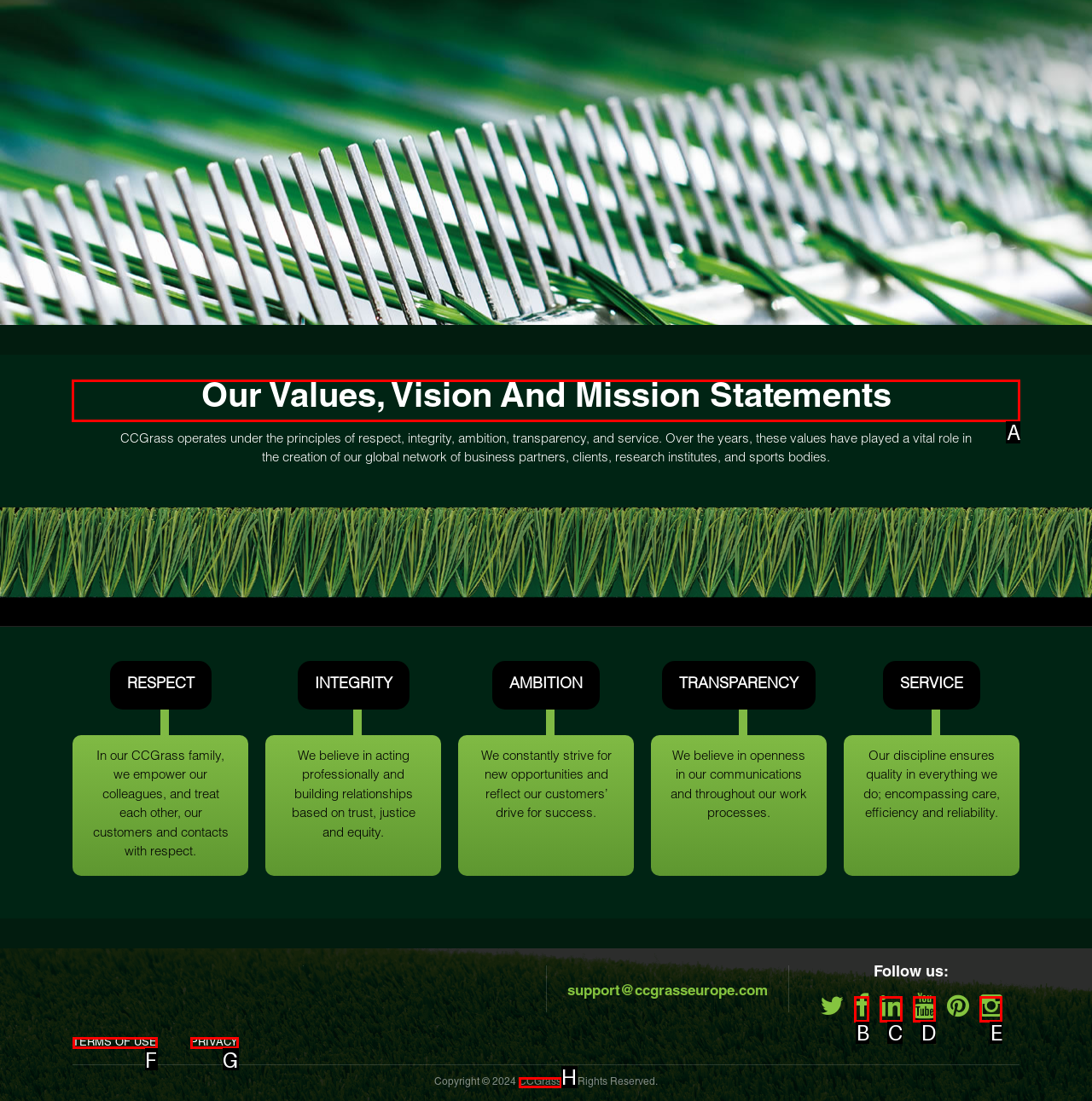Identify the letter of the option to click in order to Read about Our Values, Vision And Mission Statements. Answer with the letter directly.

A